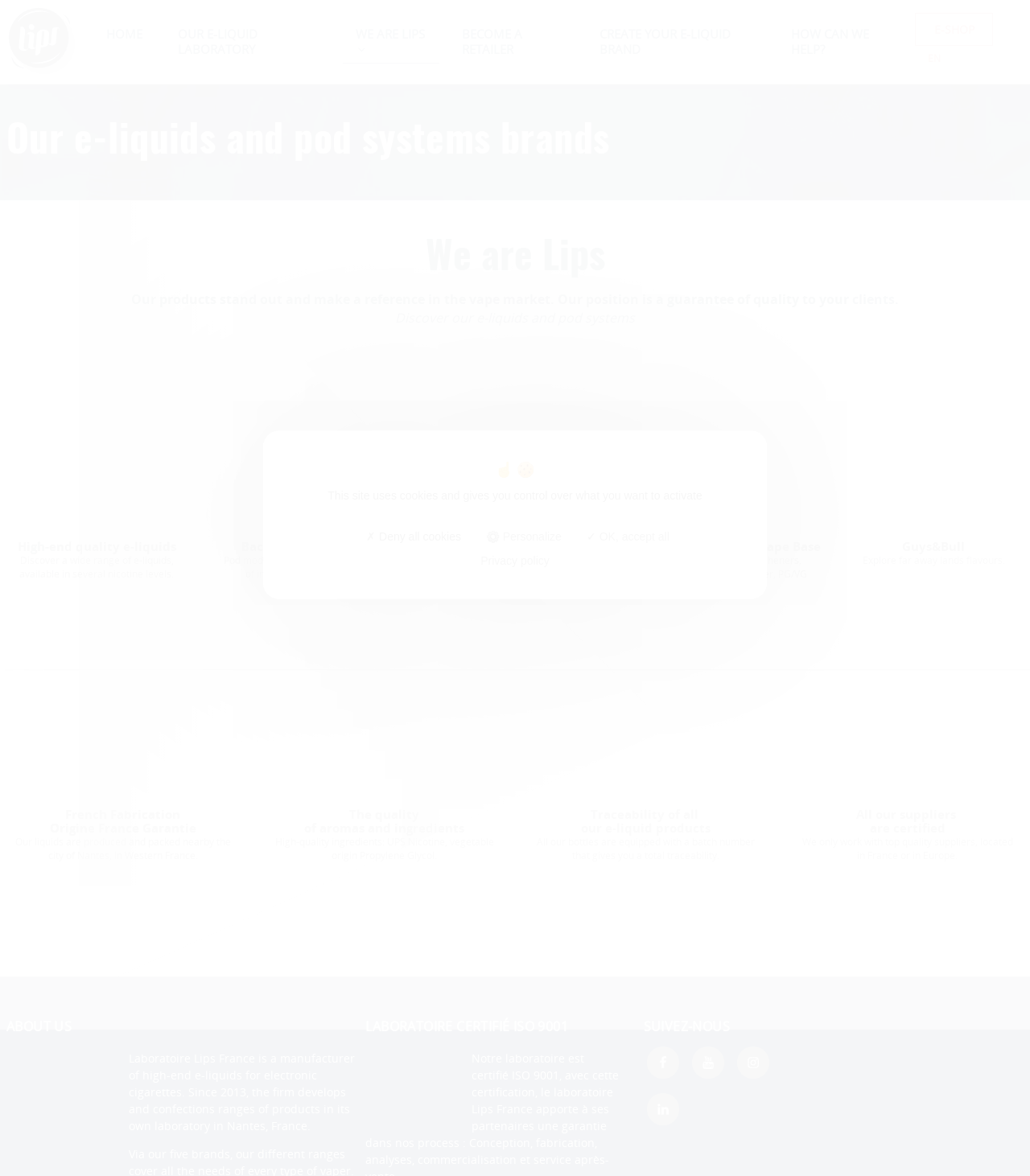Please respond to the question using a single word or phrase:
How many e-liquid products are showcased?

5